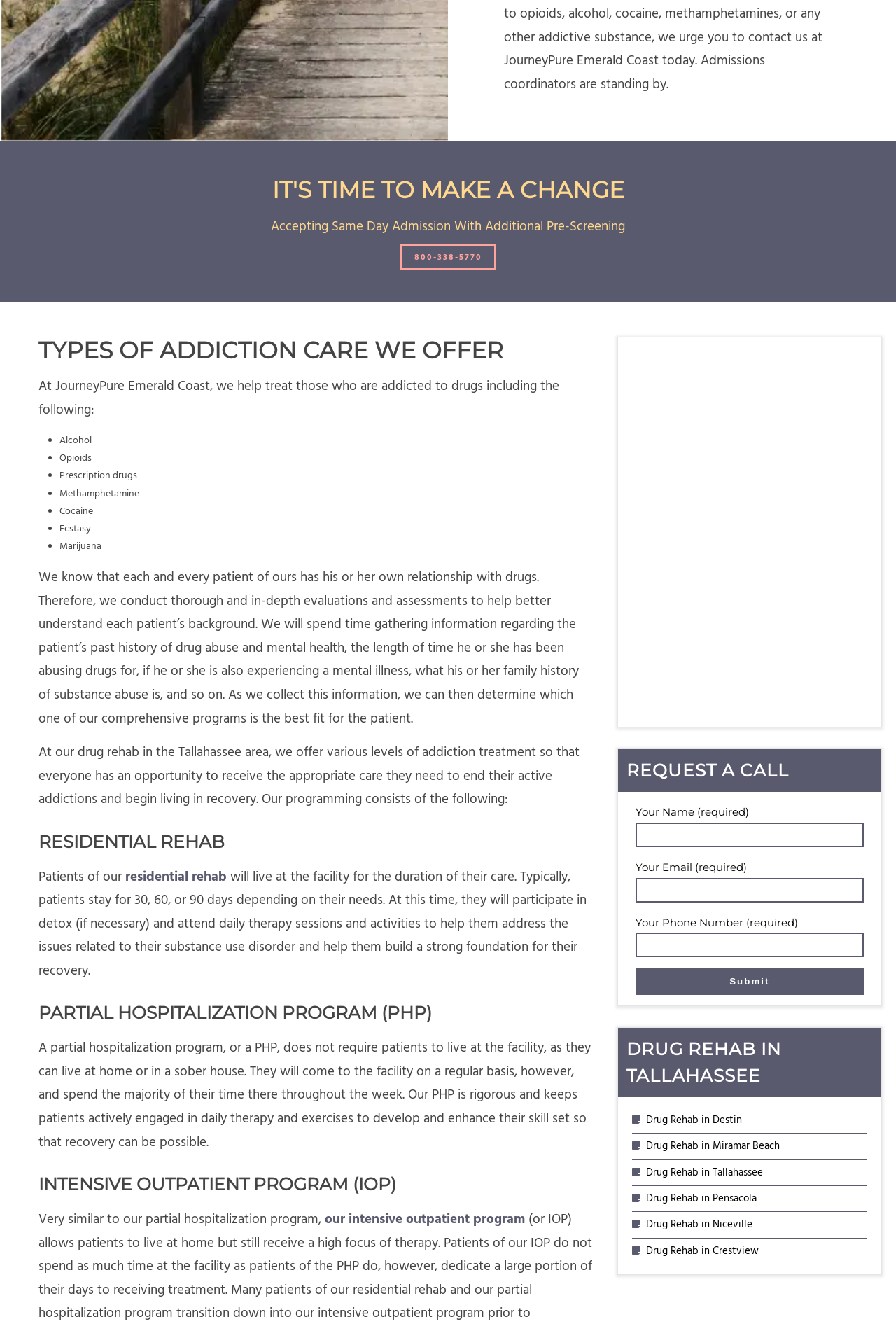Provide the bounding box coordinates of the UI element that matches the description: "Drug Rehab in Niceville".

[0.721, 0.914, 0.84, 0.925]